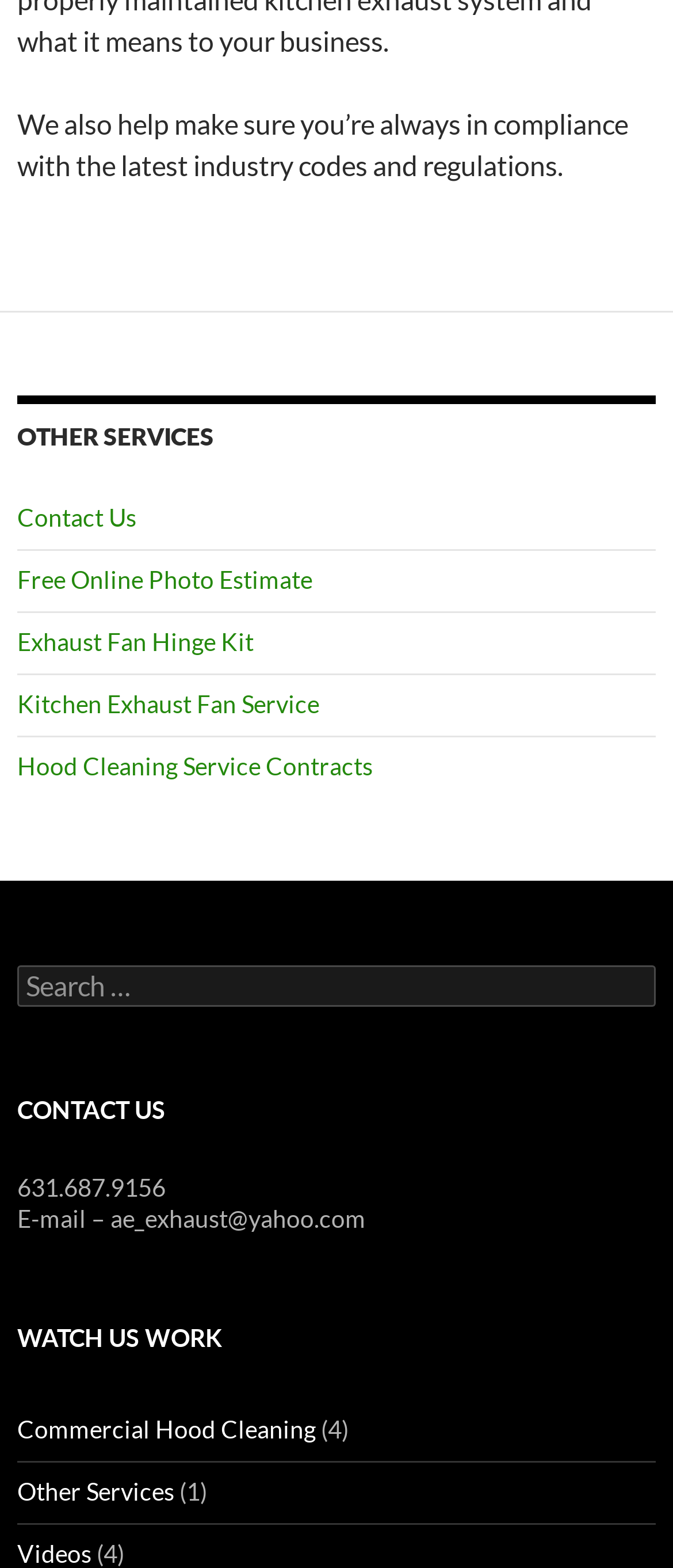How many videos are linked under 'WATCH US WORK'?
Please answer the question as detailed as possible.

I counted the links under the 'WATCH US WORK' section, which are 'Commercial Hood Cleaning' and 'Other Services', and noticed that they have video indicators '(4)' and '(1)' respectively, indicating that they are video links, totaling 2 videos.